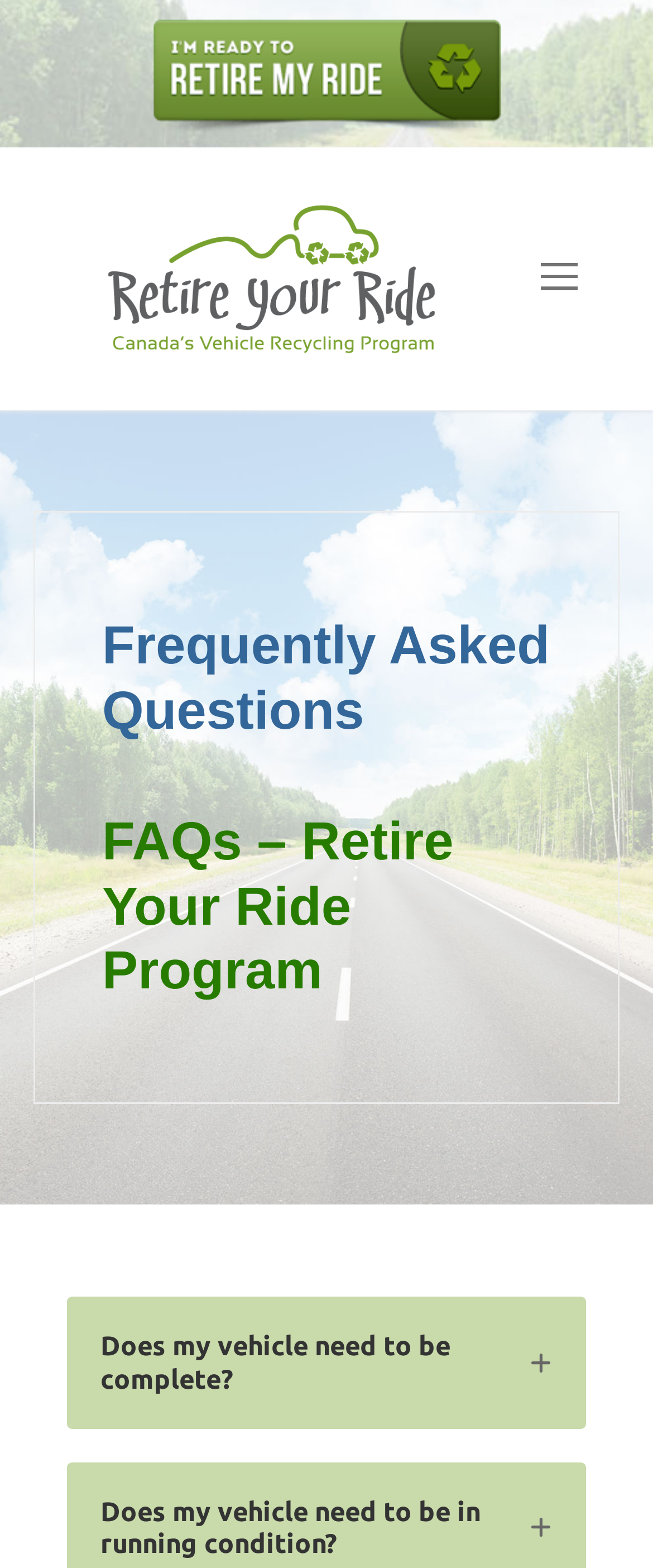Carefully observe the image and respond to the question with a detailed answer:
What is the purpose of the nav icon button?

The button with the label 'nav icon' is likely used for navigation purposes, possibly to toggle a navigation menu or sidebar.